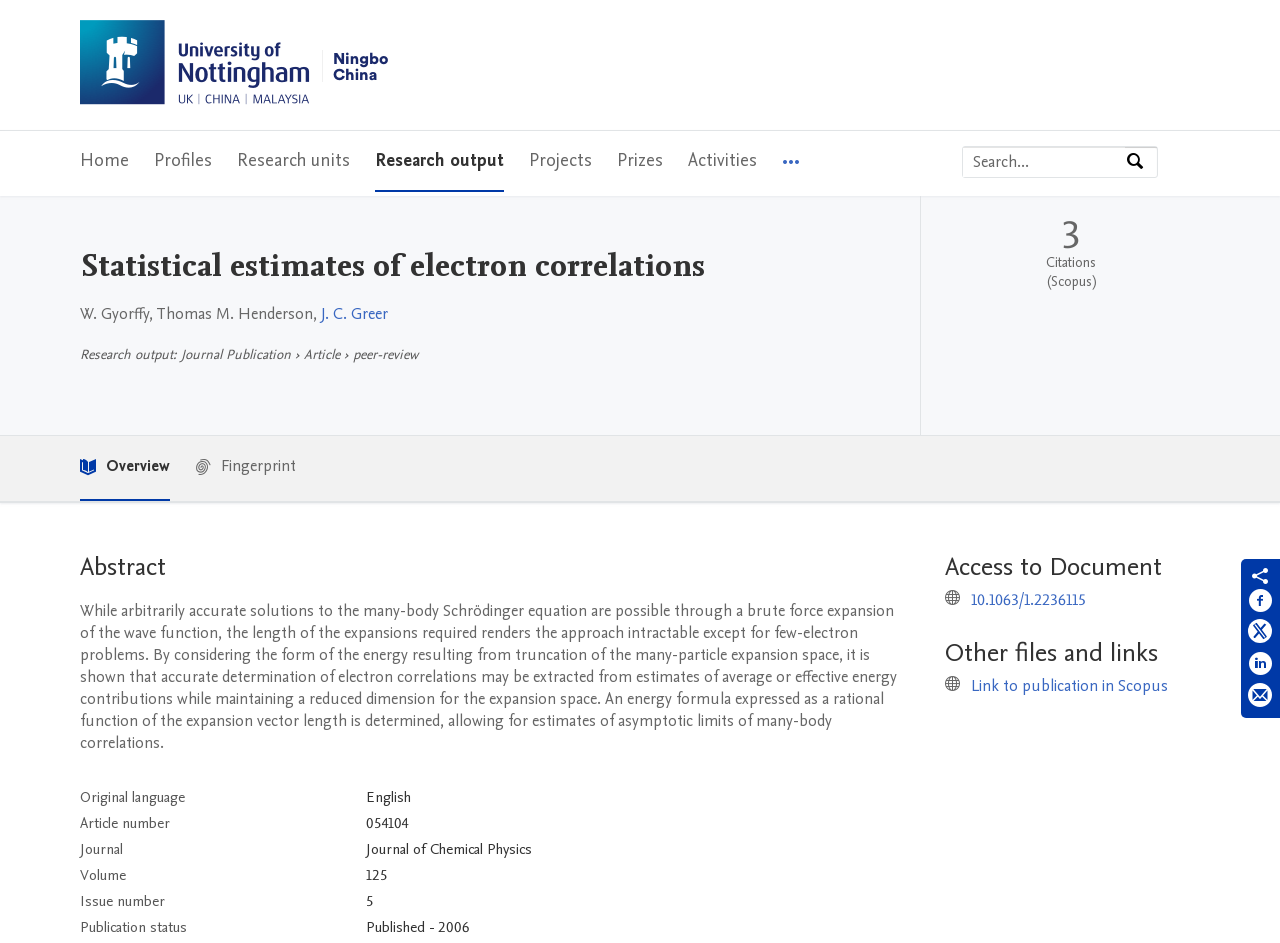What is the headline of the webpage?

Statistical estimates of electron correlations